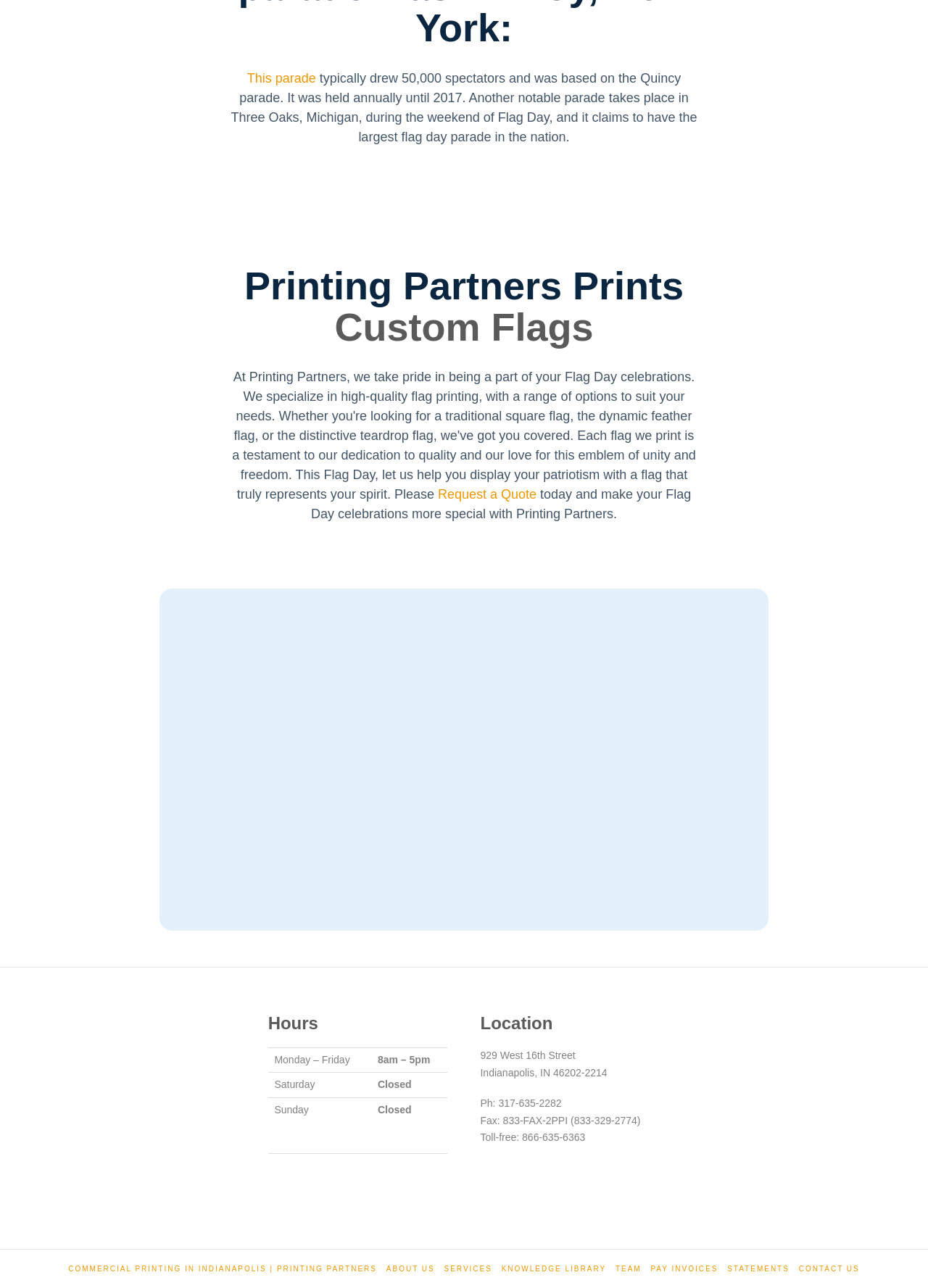Find the bounding box coordinates of the element I should click to carry out the following instruction: "Click on the 'CONTACT US' link".

[0.861, 0.982, 0.926, 0.989]